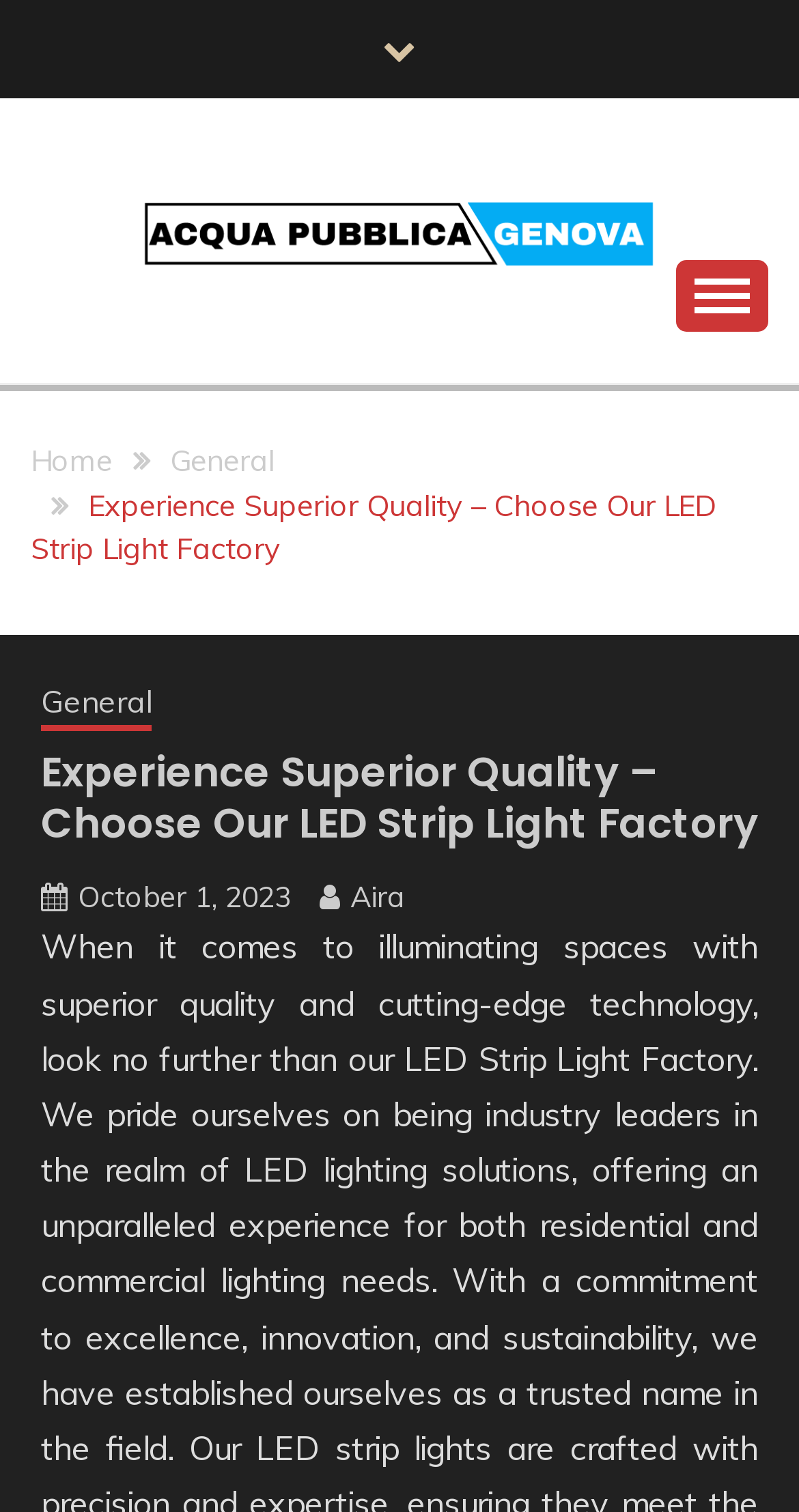Determine the bounding box coordinates of the region to click in order to accomplish the following instruction: "Read the article about Experience Superior Quality – Choose Our LED Strip Light Factory". Provide the coordinates as four float numbers between 0 and 1, specifically [left, top, right, bottom].

[0.051, 0.495, 0.949, 0.563]